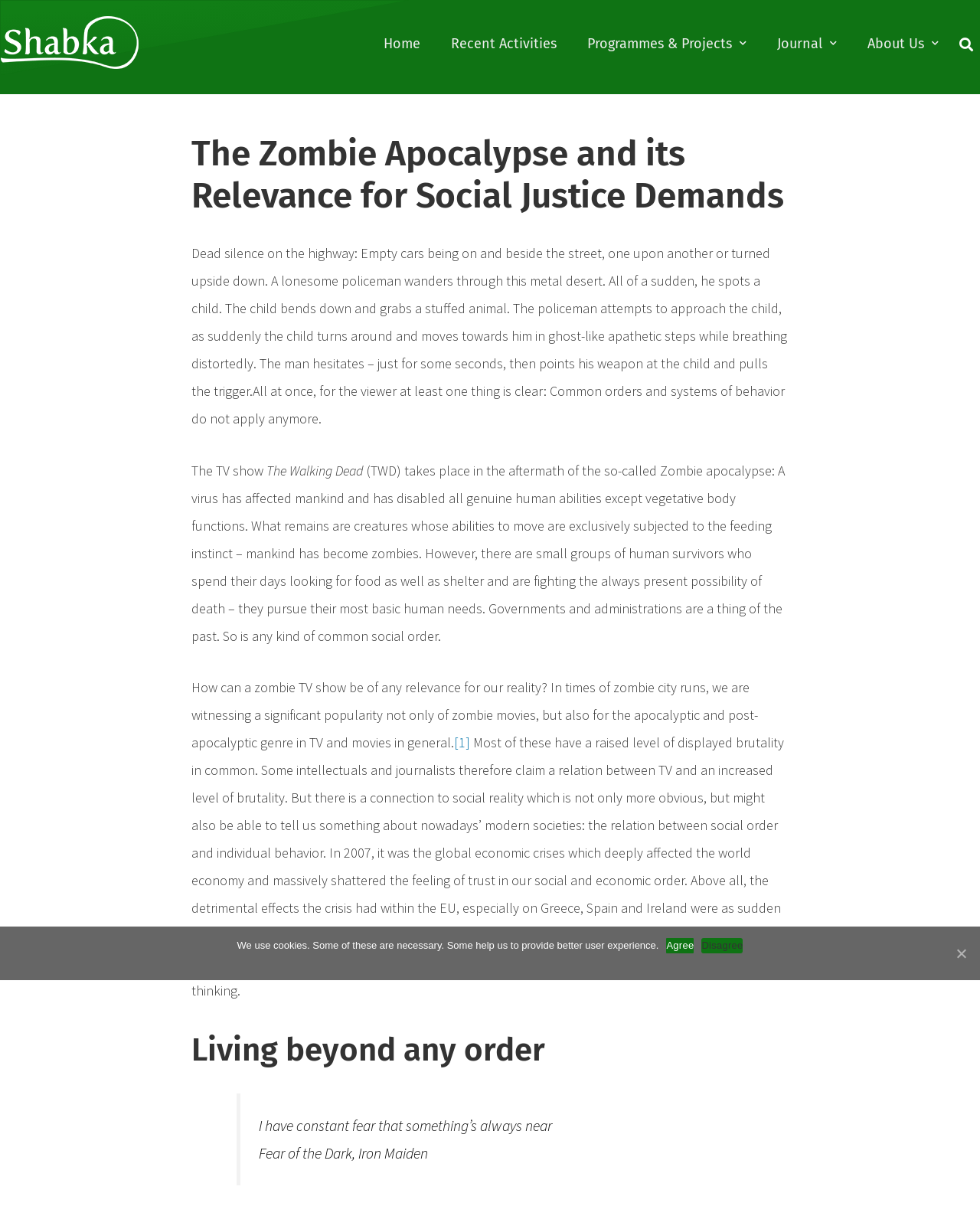Please provide the bounding box coordinates for the element that needs to be clicked to perform the instruction: "Click the '[1]' link". The coordinates must consist of four float numbers between 0 and 1, formatted as [left, top, right, bottom].

[0.463, 0.604, 0.48, 0.618]